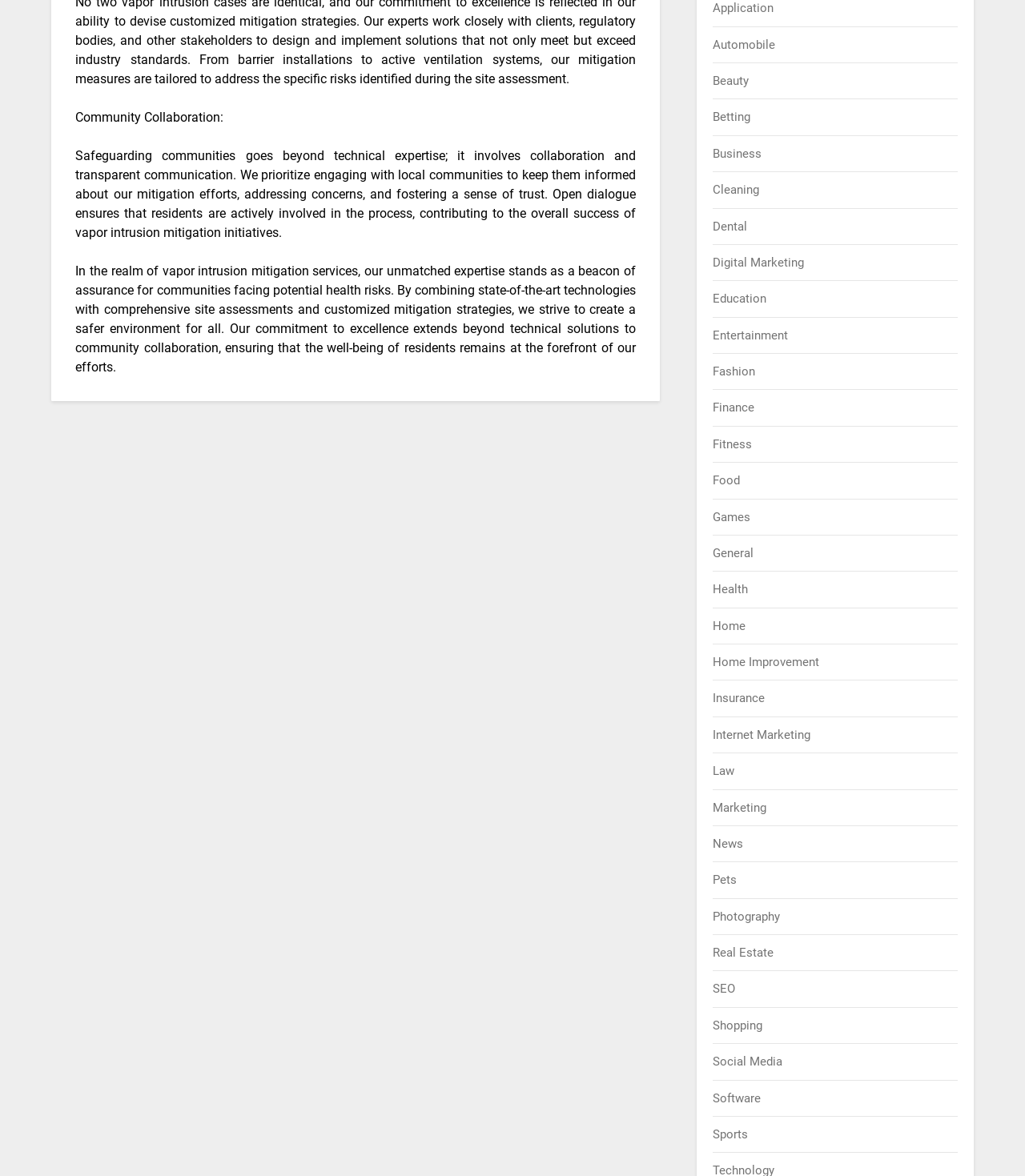Can you identify the bounding box coordinates of the clickable region needed to carry out this instruction: 'Visit Real Estate'? The coordinates should be four float numbers within the range of 0 to 1, stated as [left, top, right, bottom].

[0.696, 0.804, 0.755, 0.816]